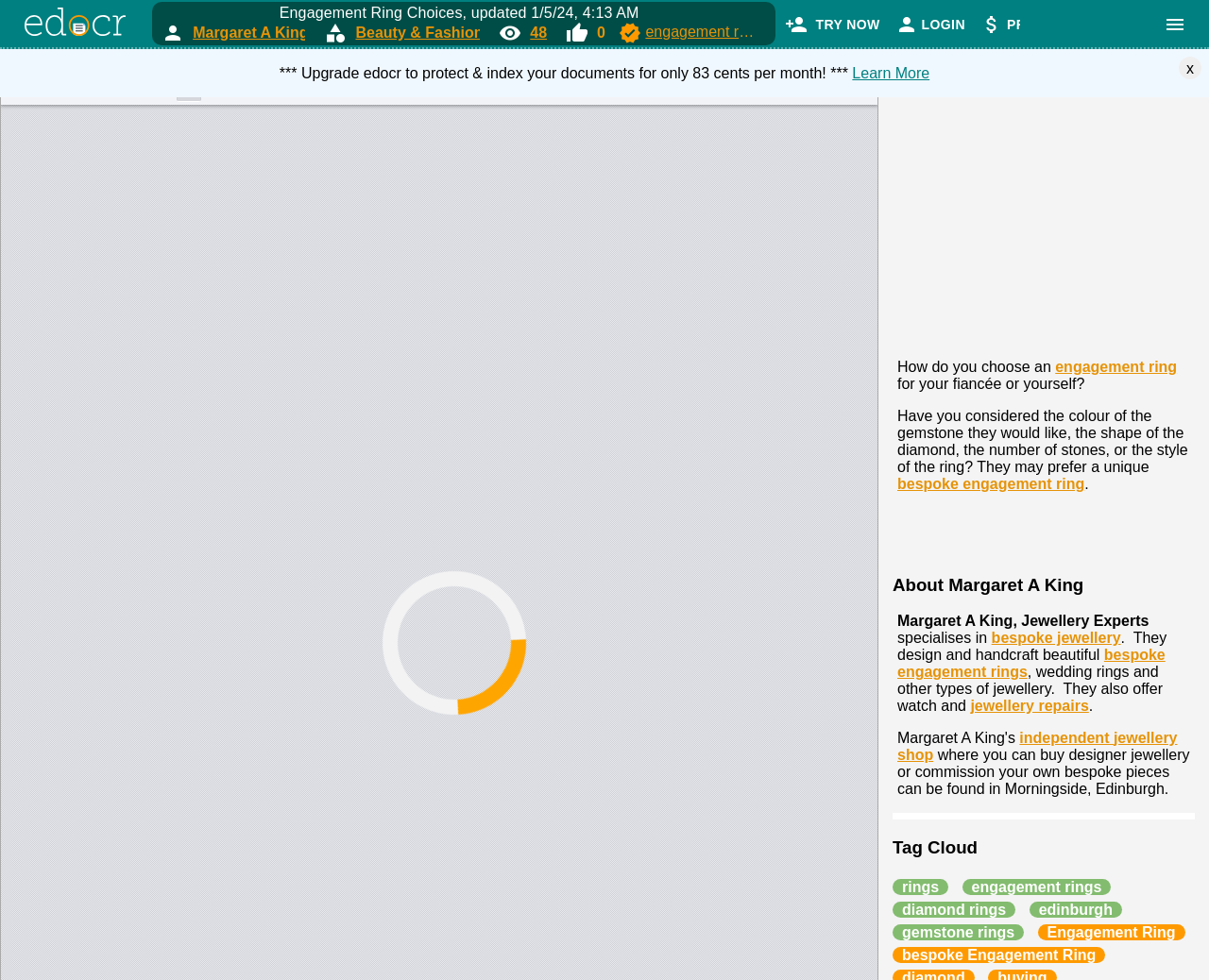Mark the bounding box of the element that matches the following description: "Reality Game".

None